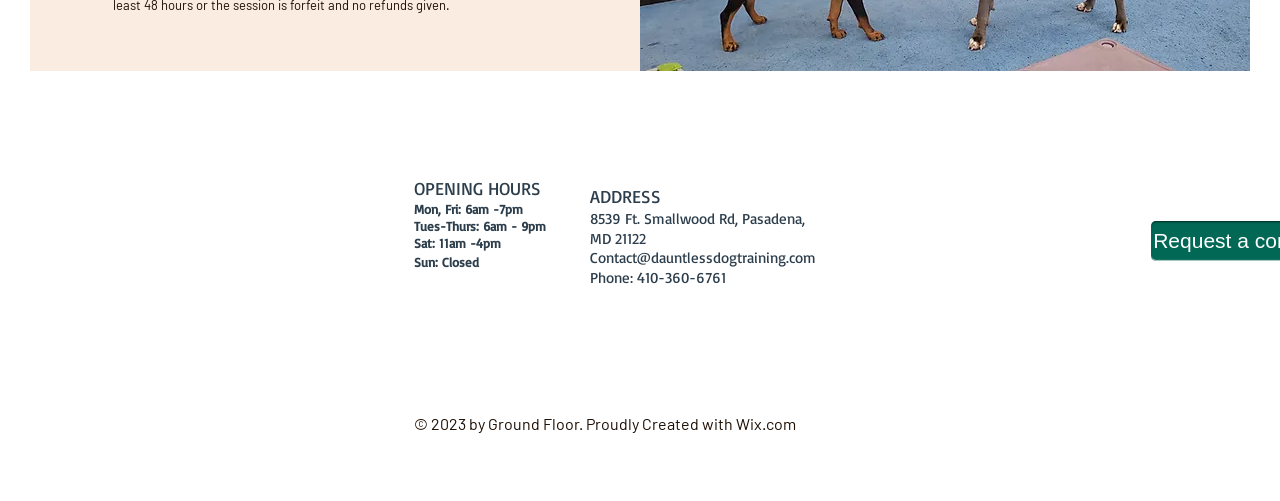What is the phone number of Dauntless Dog Training?
Please provide a full and detailed response to the question.

The phone number is listed under the 'ADDRESS' heading, and according to the StaticText element, the phone number is 410-360-6761.